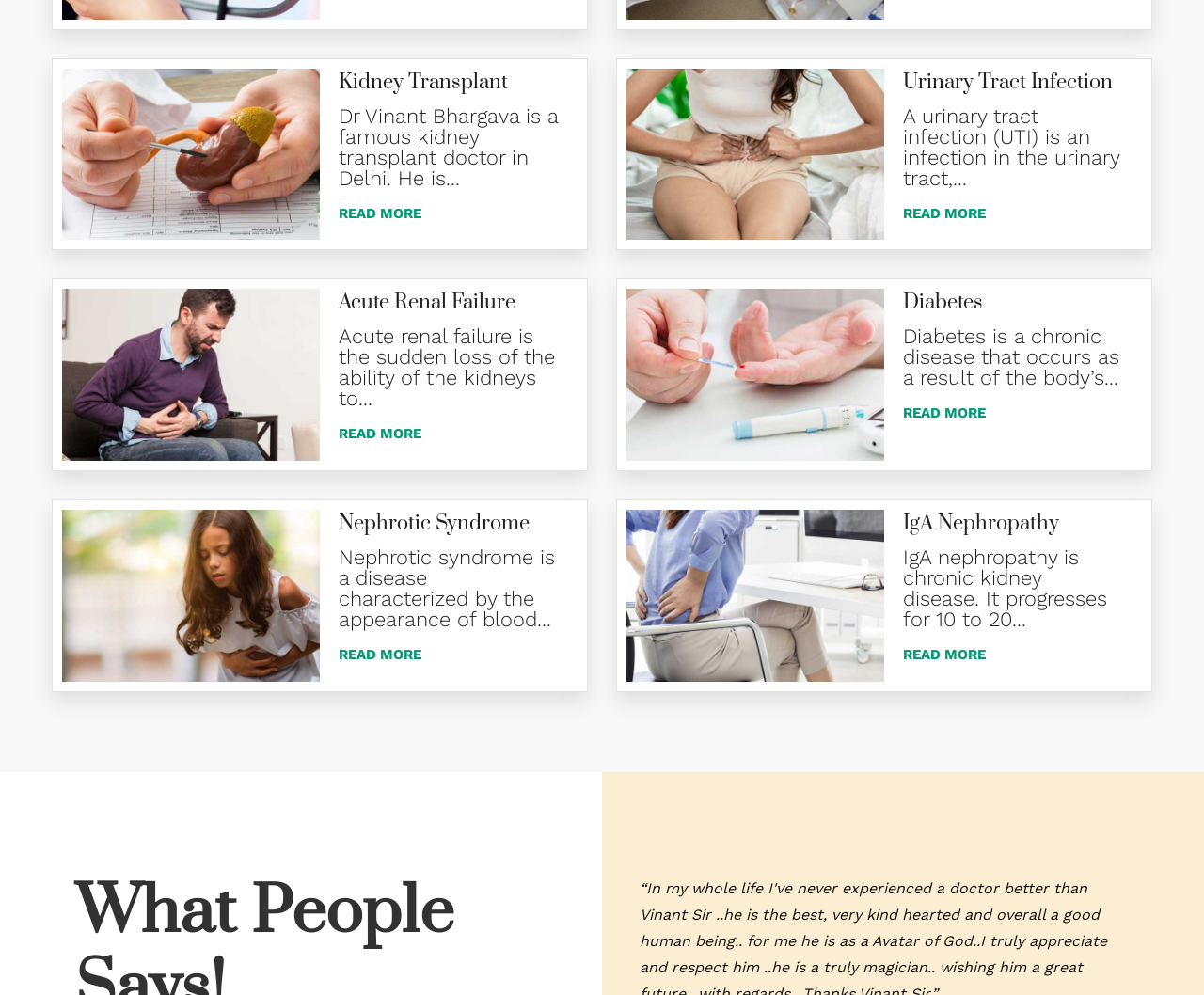Using a single word or phrase, answer the following question: 
What is the disease characterized by the appearance of blood in the urine?

Nephrotic syndrome